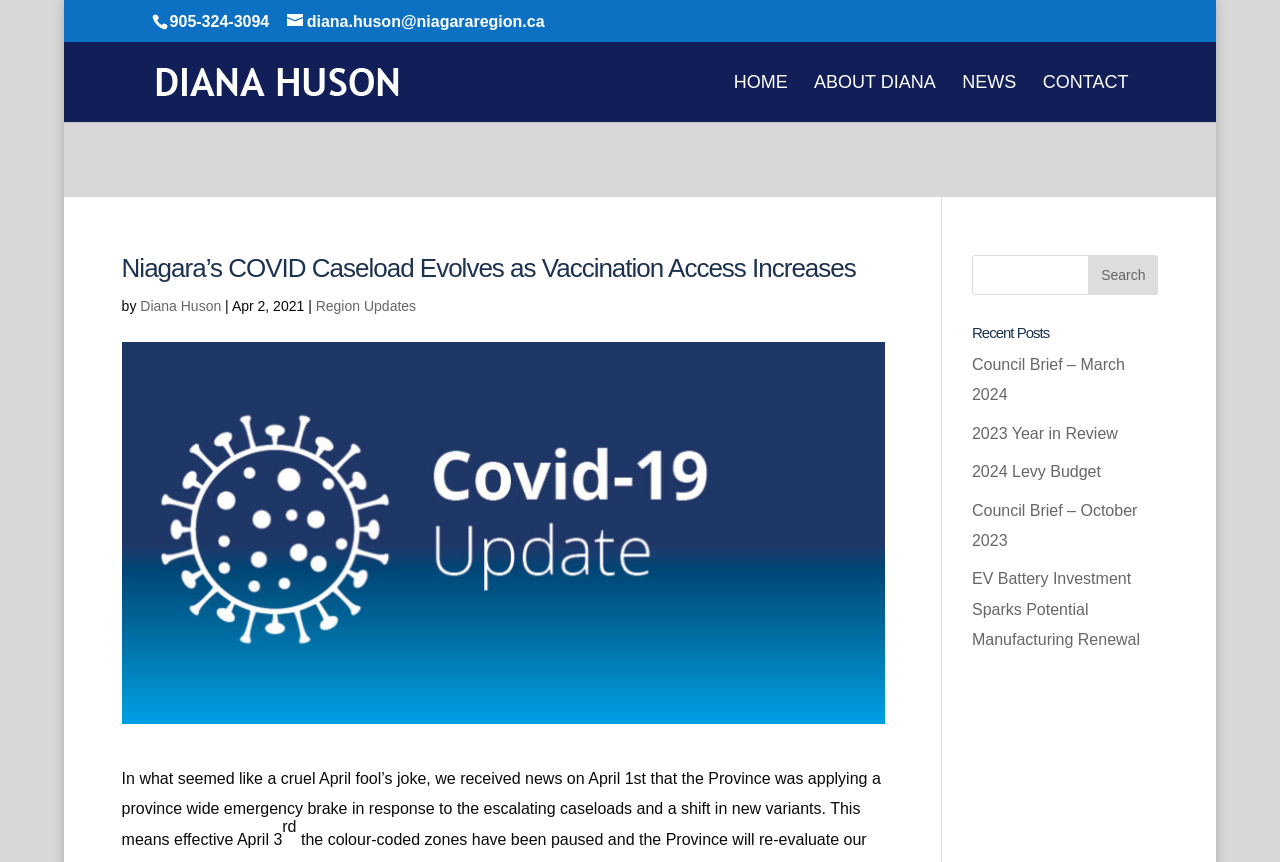Provide a single word or phrase to answer the given question: 
What is the date of the article?

Apr 2, 2021